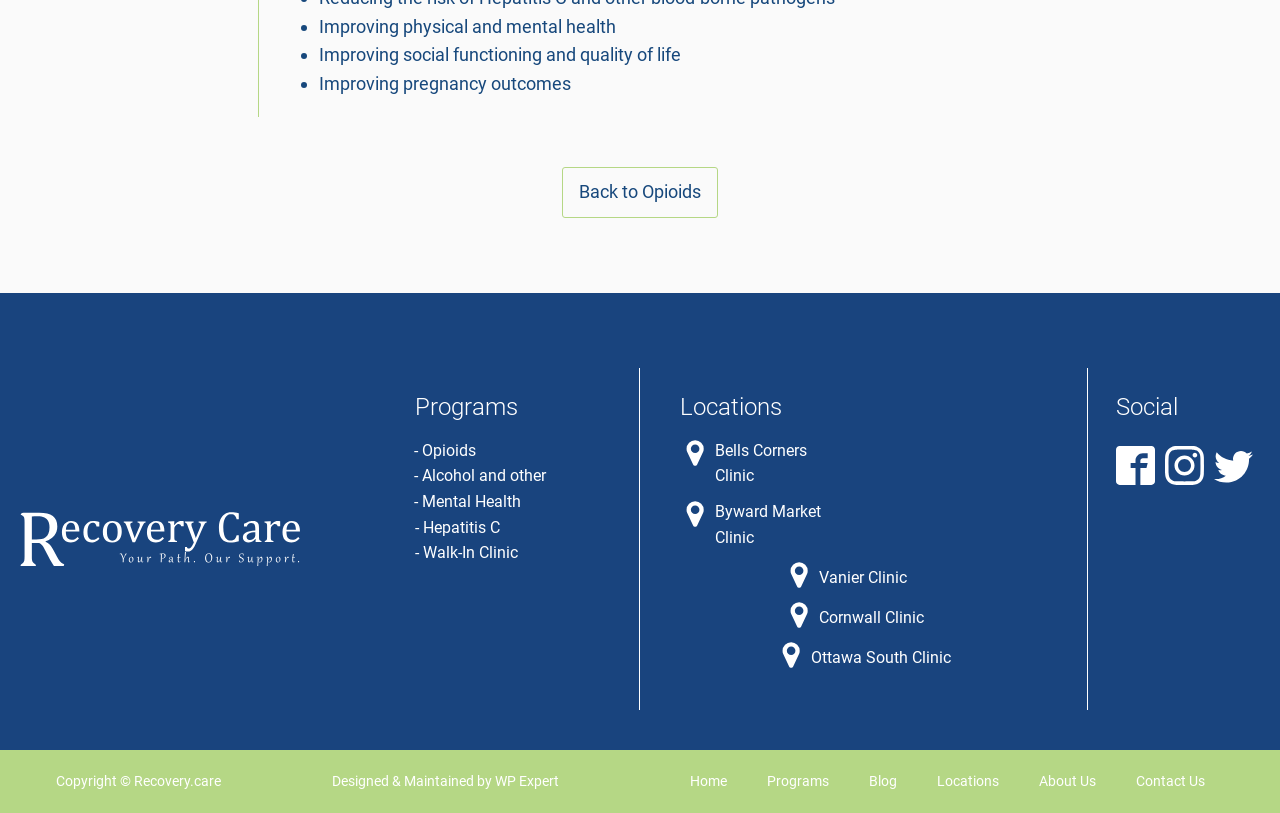Utilize the details in the image to thoroughly answer the following question: What social media platforms are linked?

The question can be answered by looking at the links with social media platform names. There are three links: 'Visit our Facebook', 'Visit our Instagram', and 'Visit our Twitter'.